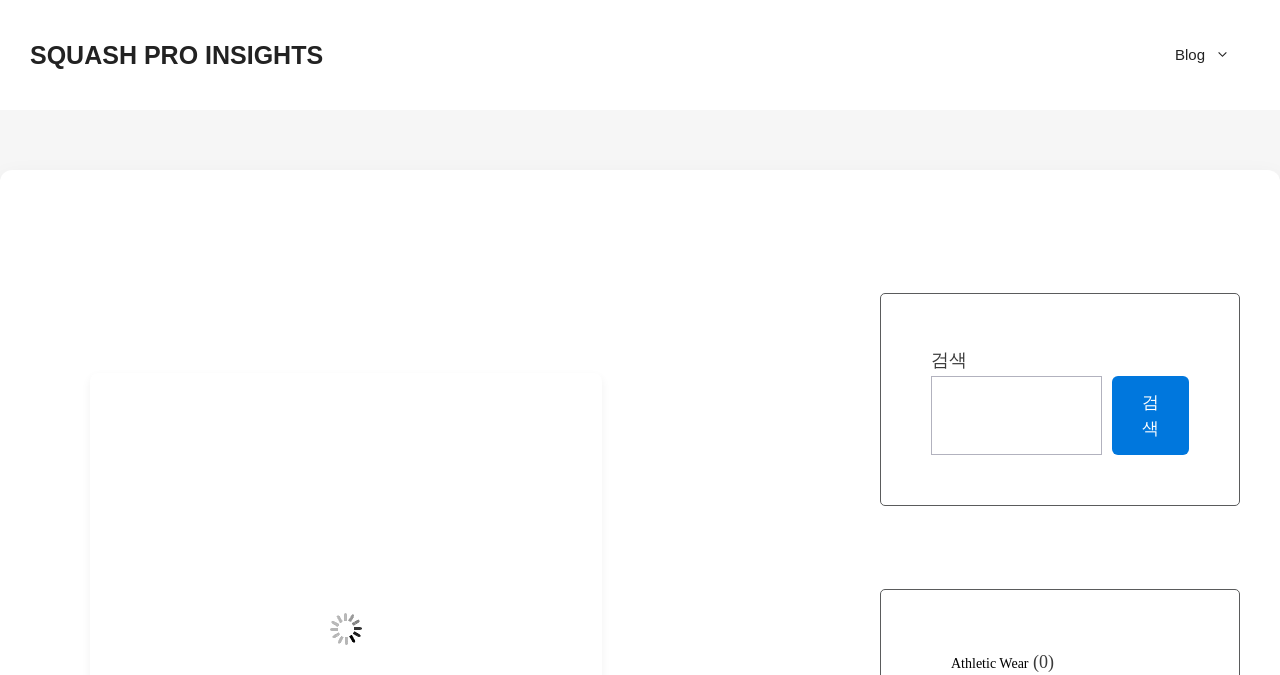Determine the bounding box coordinates for the HTML element described here: "Career".

None